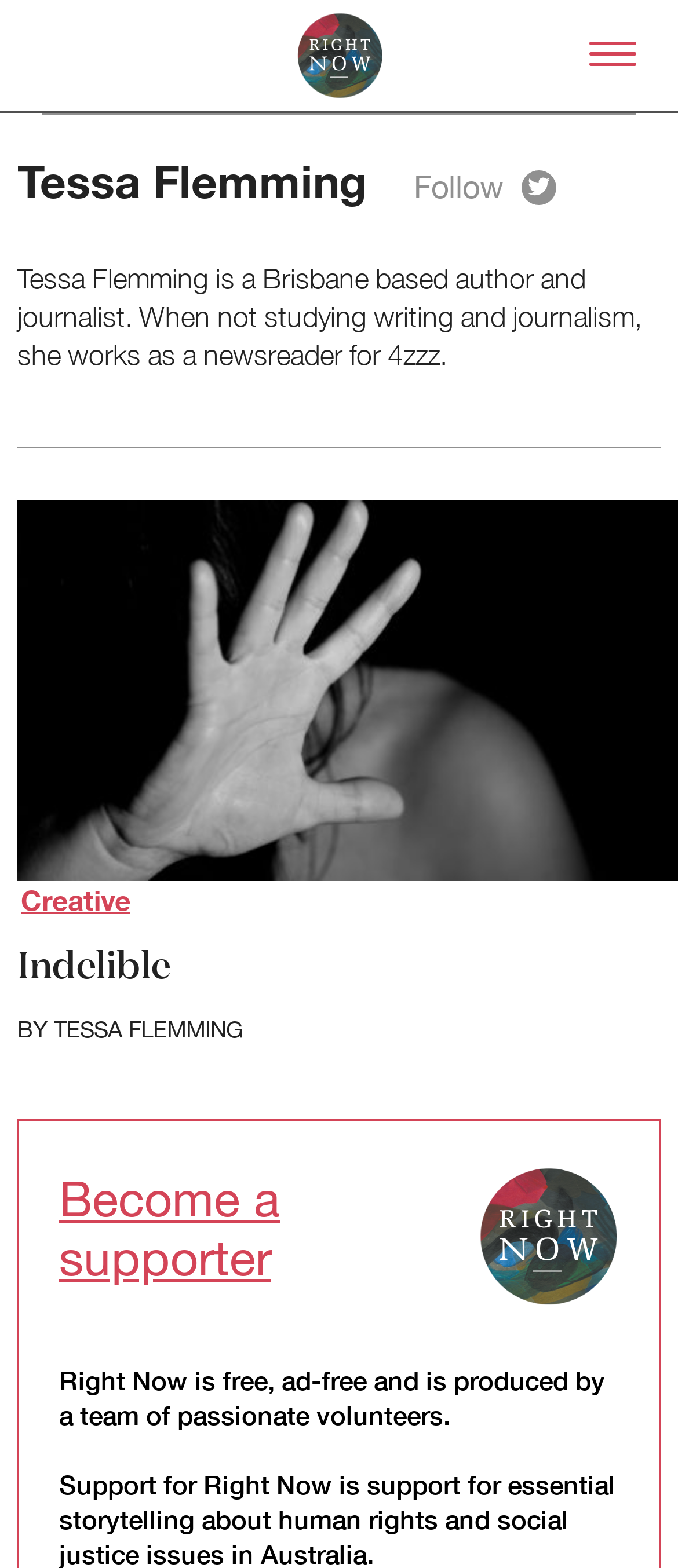What is Tessa Flemming's occupation?
Could you answer the question in a detailed manner, providing as much information as possible?

I found the answer by looking at the static text element that contains the text 'Tessa Flemming is a Brisbane based author and journalist.', which describes Tessa Flemming's occupation.